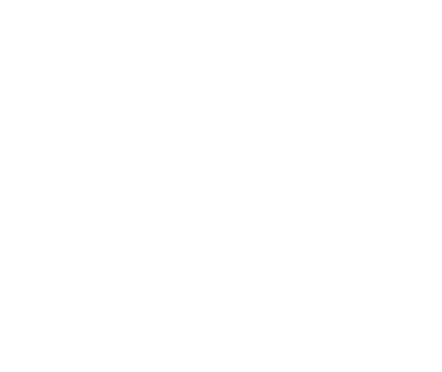What is the purpose of the costume's design?
Please describe in detail the information shown in the image to answer the question.

The caption highlights that the costume's design emphasizes comfort and flexibility, making it ideal for active children, and suitable for extended use during Halloween festivities or themed parties.